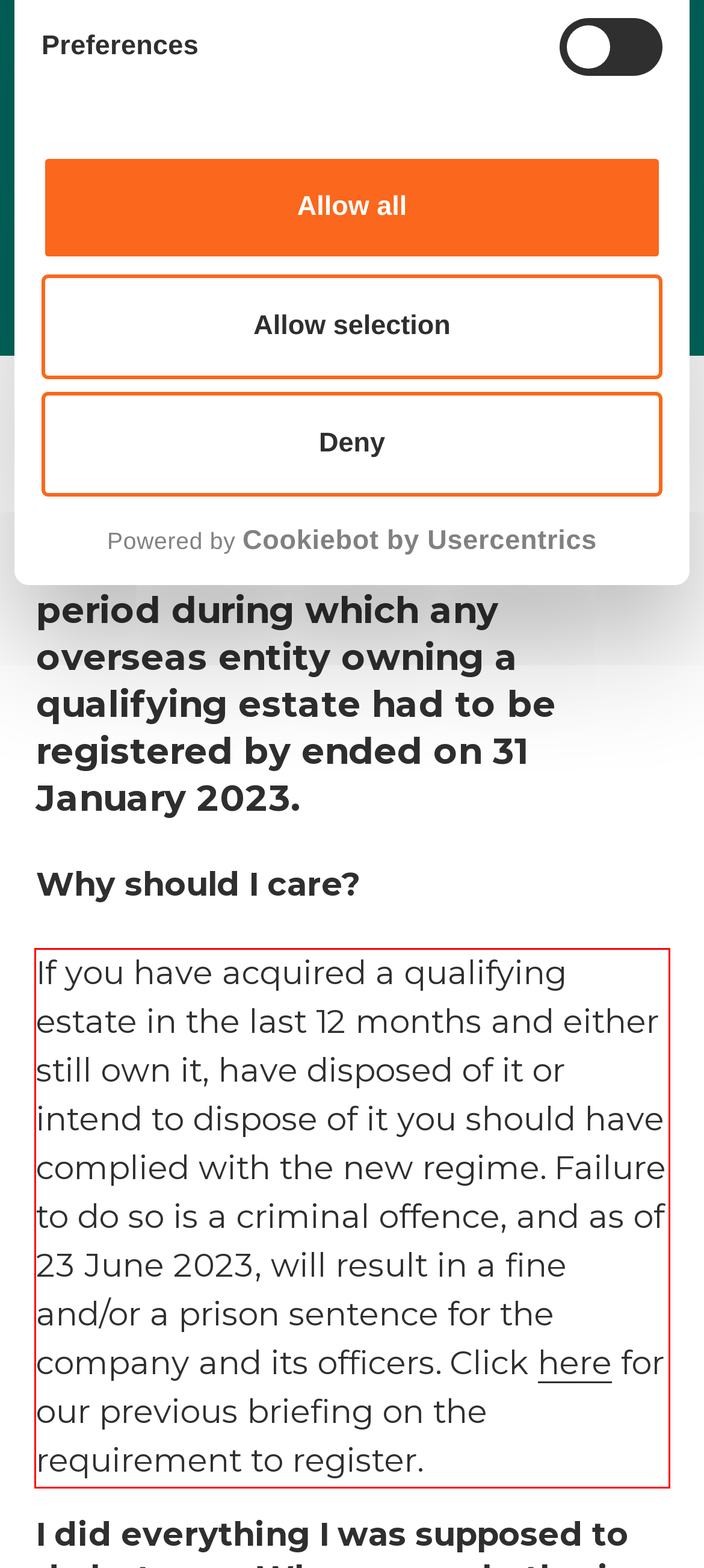Observe the screenshot of the webpage, locate the red bounding box, and extract the text content within it.

If you have acquired a qualifying estate in the last 12 months and either still own it, have disposed of it or intend to dispose of it you should have complied with the new regime. Failure to do so is a criminal offence, and as of 23 June 2023, will result in a fine and/or a prison sentence for the company and its officers. Click here for our previous briefing on the requirement to register.